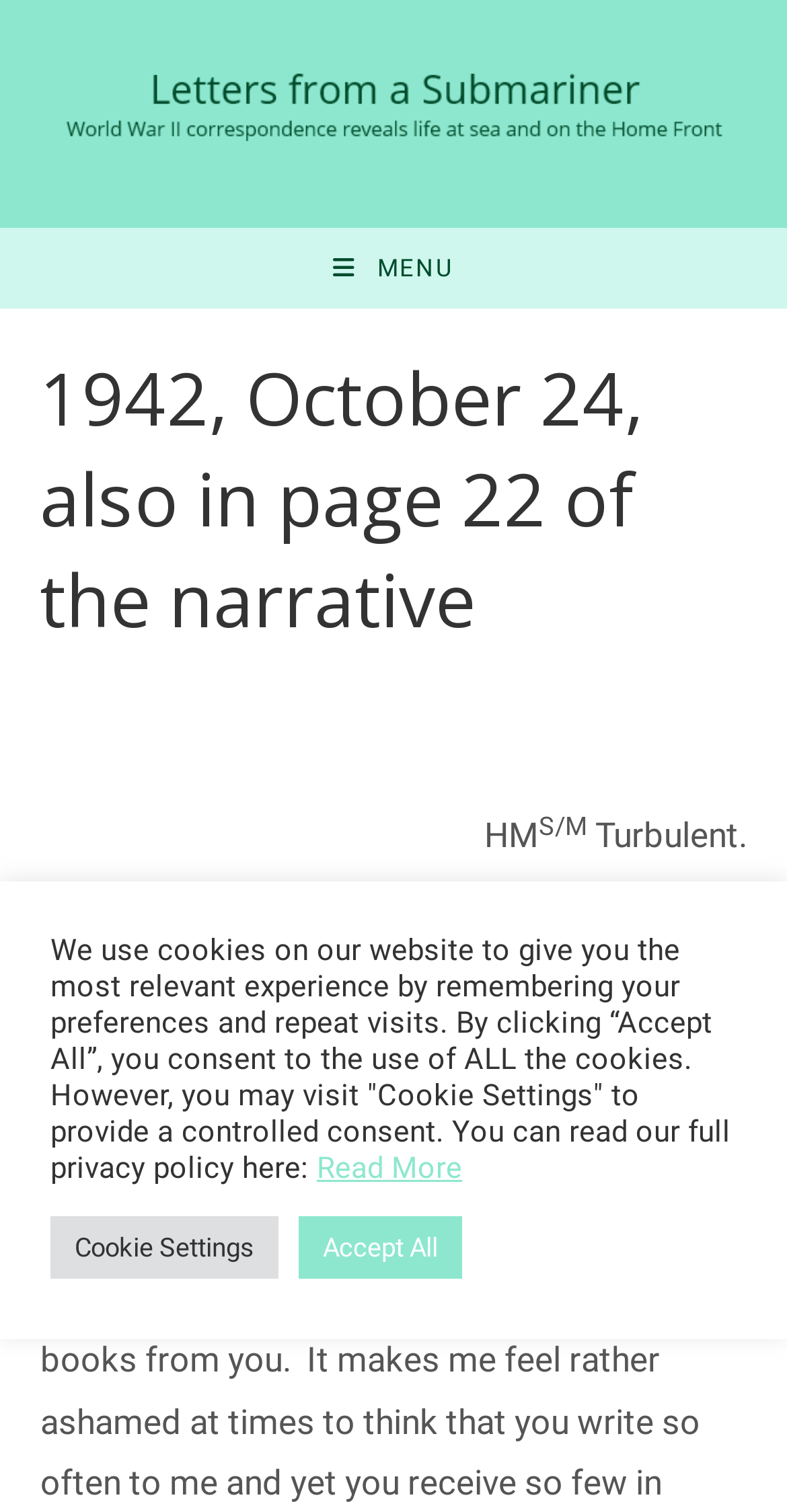Predict the bounding box of the UI element that fits this description: "View the most common tags".

None